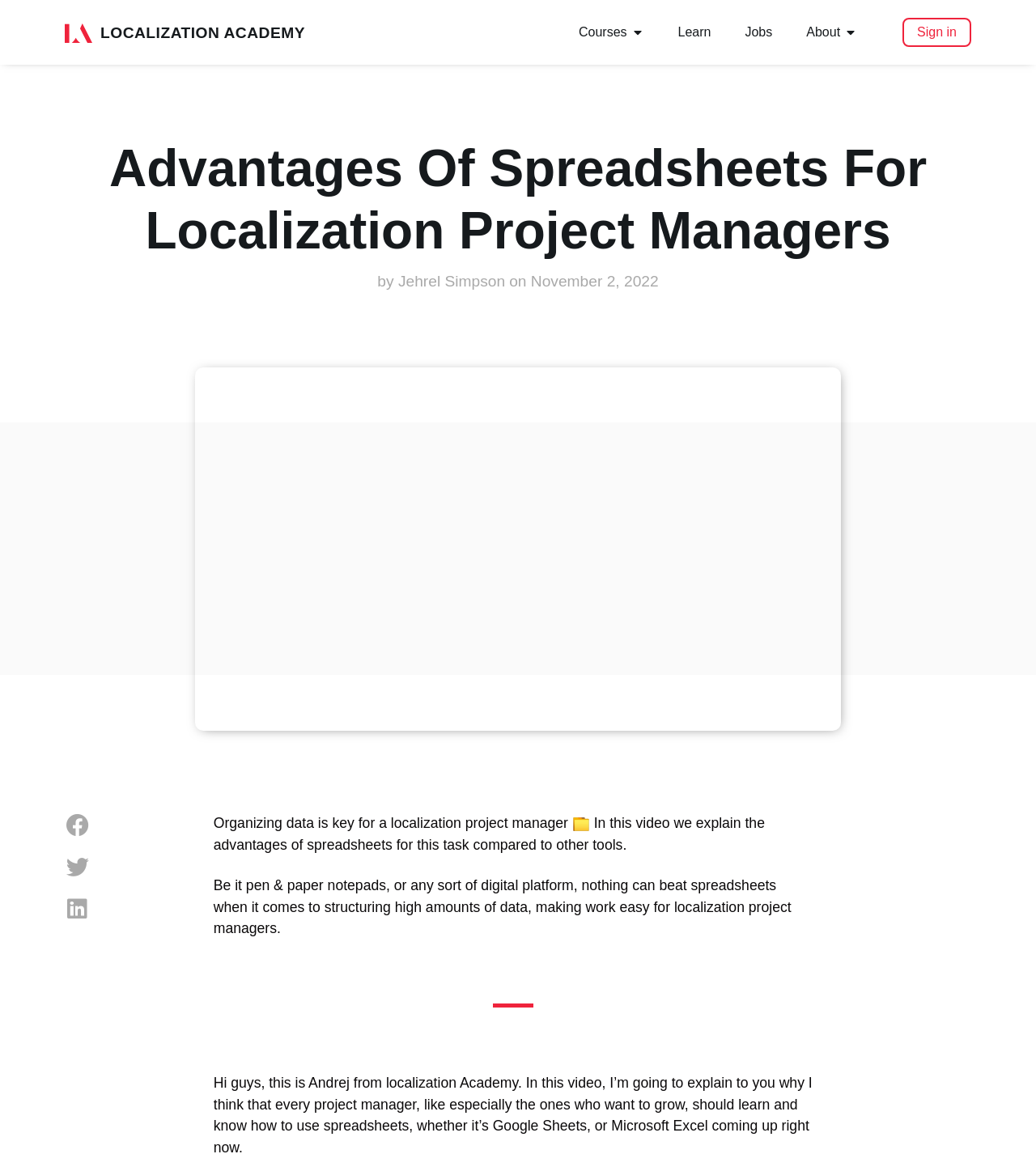Describe all the key features of the webpage in detail.

The webpage is about the advantages of using spreadsheets for localization project managers. At the top left, there is a link to an unknown page, followed by a heading that reads "LOCALIZATION ACADEMY" with a link to the same text. To the right of this heading, there is a navigation menu labeled "Menu" with a toggle button. The menu contains links to "Courses", "Learn", "Jobs", and "About", each with a corresponding button to open the respective menu.

Below the navigation menu, there is a link to "Sign in" at the top right corner. The main content of the page starts with a heading that reads "Advantages Of Spreadsheets For Localization Project Managers". Below this heading, there is a byline that reads "by Jehrel Simpson" with a timestamp of "November 2, 2022".

The main text of the page is divided into two paragraphs. The first paragraph explains the importance of organizing data for localization project managers, highlighting the advantages of using spreadsheets for this task. The second paragraph elaborates on the benefits of using spreadsheets, stating that they are superior to other digital platforms and even pen and paper notepads when it comes to structuring high amounts of data.

At the bottom left, there are three buttons to share the content on Facebook, Twitter, and LinkedIn.